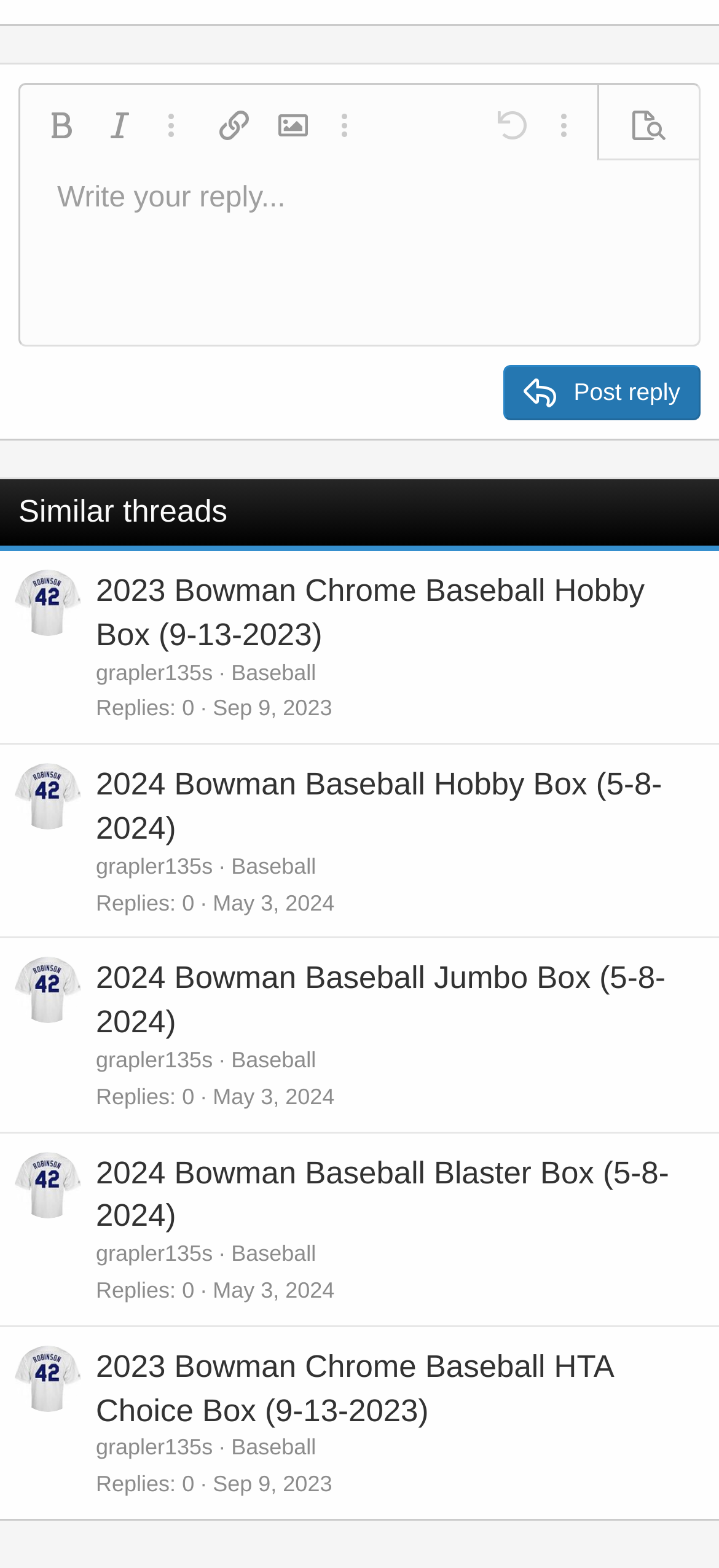What is the topic of the similar threads section?
From the screenshot, supply a one-word or short-phrase answer.

Baseball